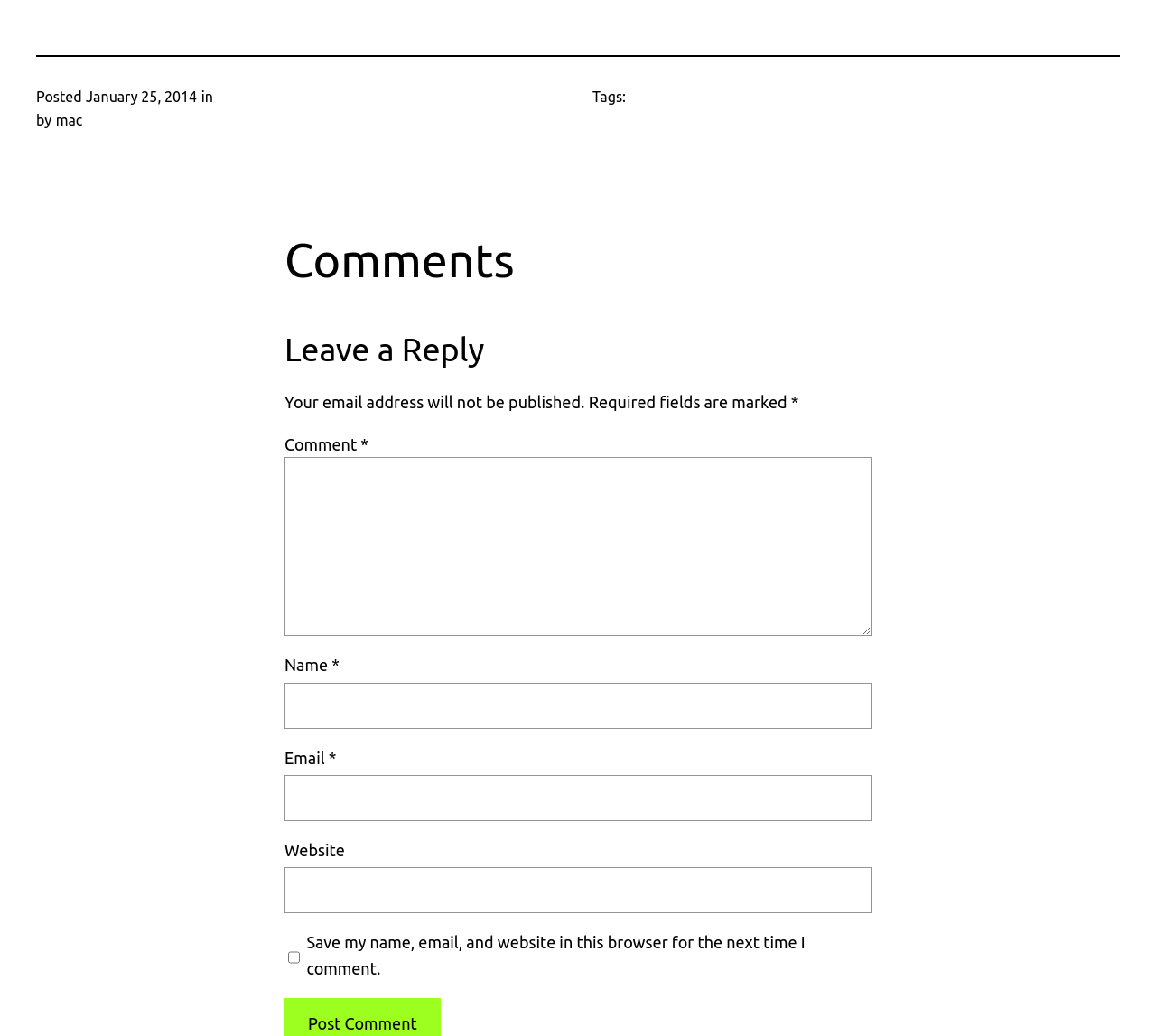Analyze the image and provide a detailed answer to the question: What is the purpose of the checkbox?

I found the purpose of the checkbox by reading the text associated with the checkbox element, which is 'Save my name, email, and website in this browser for the next time I comment.'